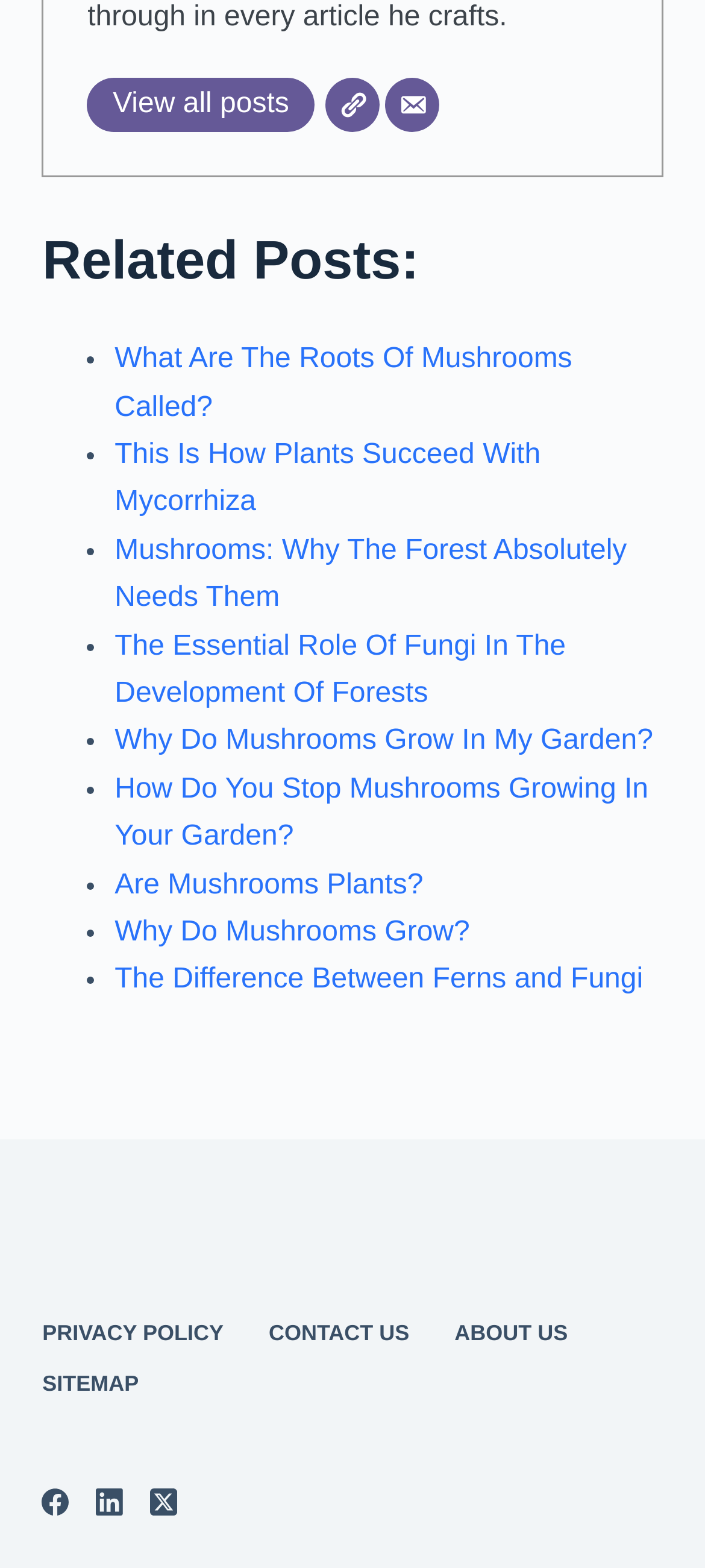Please identify the bounding box coordinates of the clickable region that I should interact with to perform the following instruction: "Check the privacy policy". The coordinates should be expressed as four float numbers between 0 and 1, i.e., [left, top, right, bottom].

[0.028, 0.842, 0.349, 0.86]